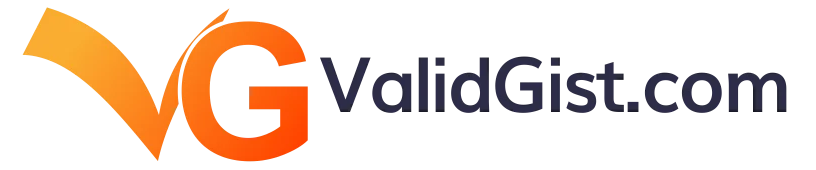Generate a detailed explanation of the scene depicted in the image.

The image features the logo of Valid Gist, a website focused on trending news and entertainment. The logo prominently displays a stylized "VG," where the "V" is designed like a checkmark, symbolizing authenticity and accuracy. The text "Valid Gist.com" is positioned alongside the logo in a sleek font, with the "G" highlighted in a warm orange hue against the dark text, emphasizing the brand's identity. The overall aesthetic conveys a modern and professional vibe, suitable for a digital news platform.